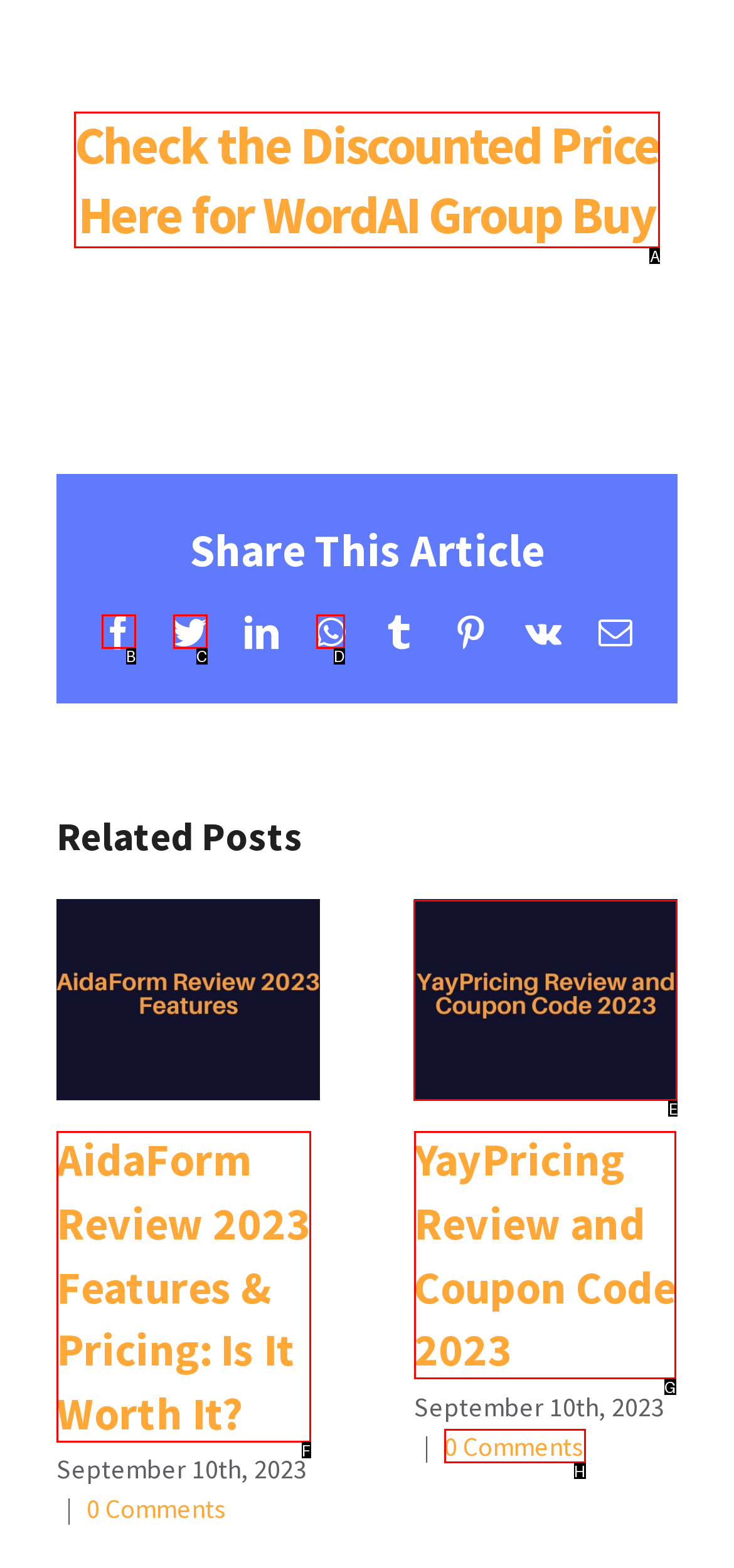Decide which letter you need to select to fulfill the task: View the YayPricing Review and Coupon Code 2023
Answer with the letter that matches the correct option directly.

E